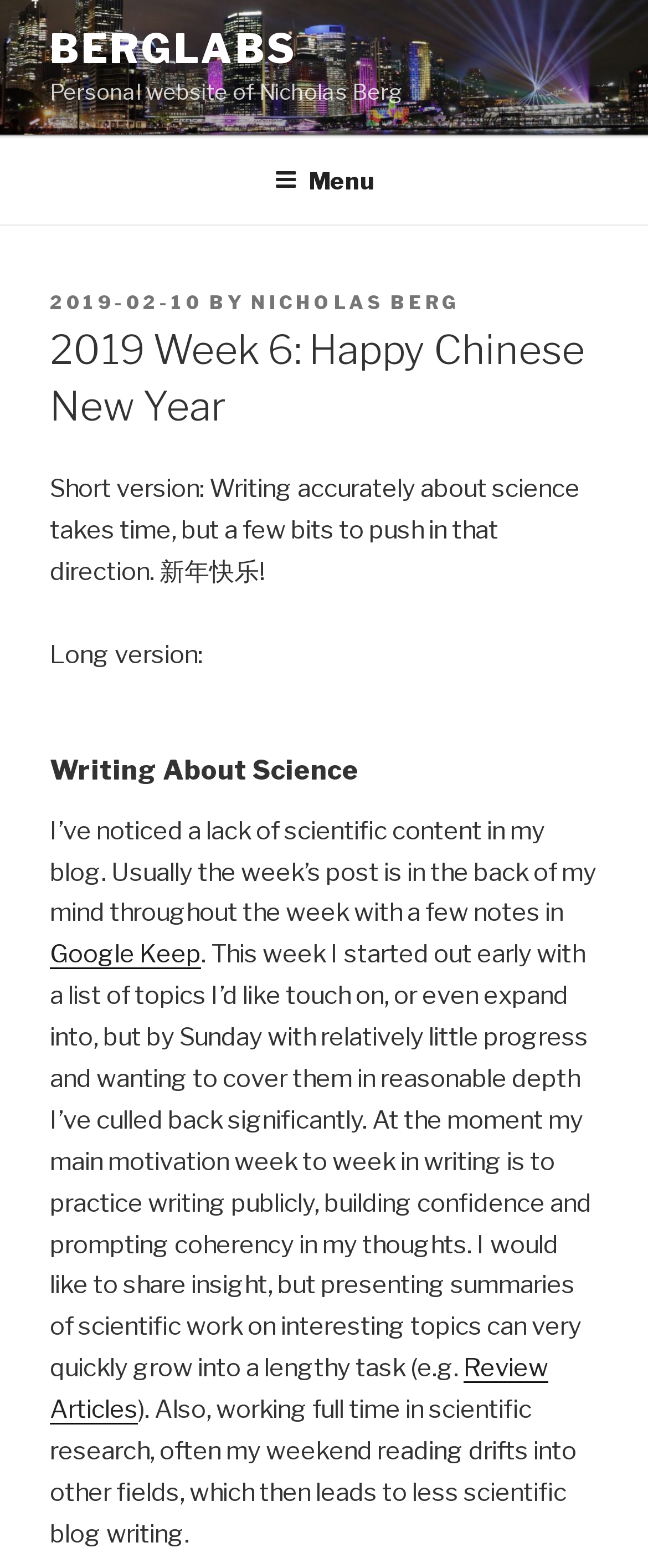Please provide the bounding box coordinate of the region that matches the element description: 2019-02-102019-02-10. Coordinates should be in the format (top-left x, top-left y, bottom-right x, bottom-right y) and all values should be between 0 and 1.

[0.077, 0.186, 0.313, 0.2]